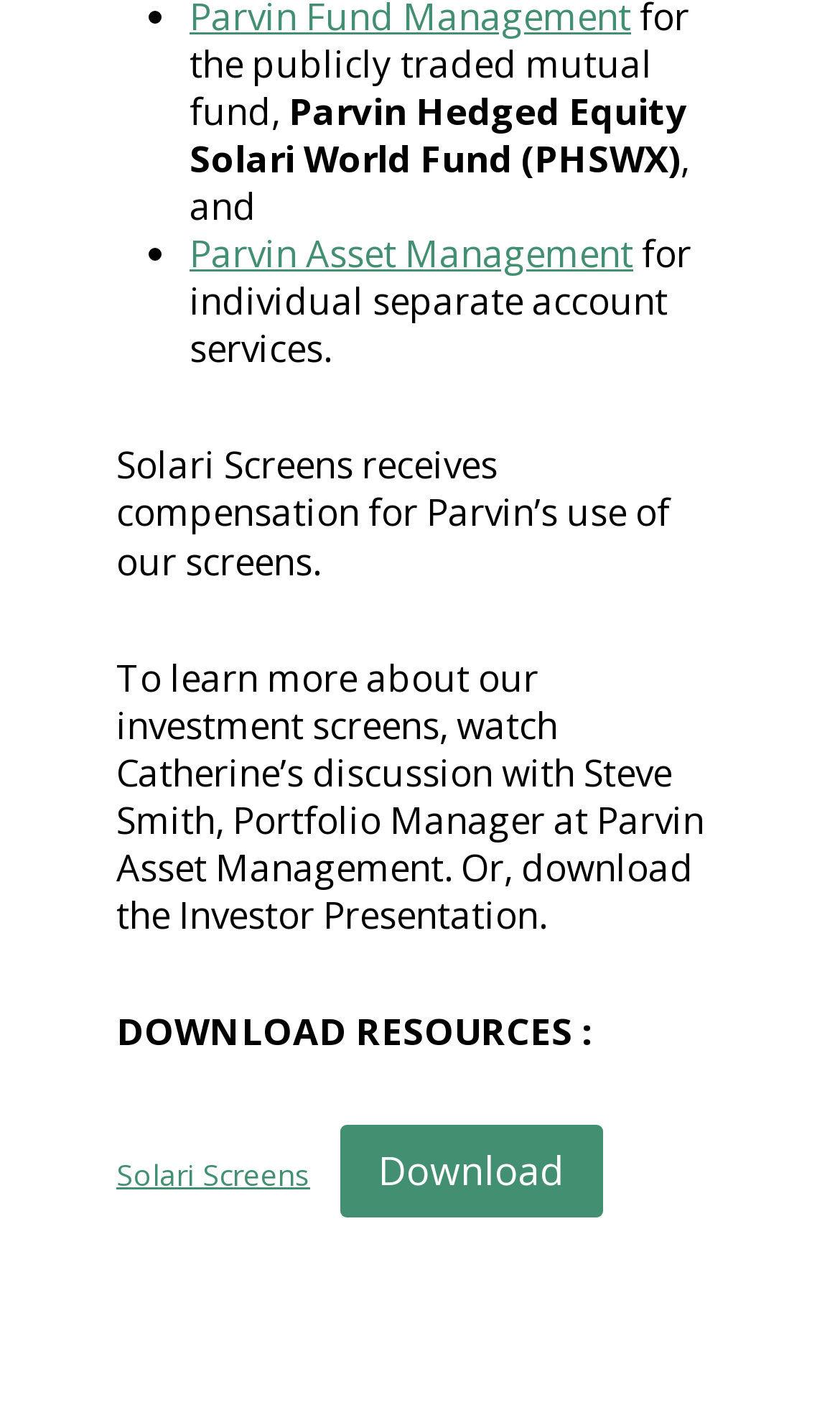Given the webpage screenshot and the description, determine the bounding box coordinates (top-left x, top-left y, bottom-right x, bottom-right y) that define the location of the UI element matching this description: Download

[0.404, 0.793, 0.717, 0.858]